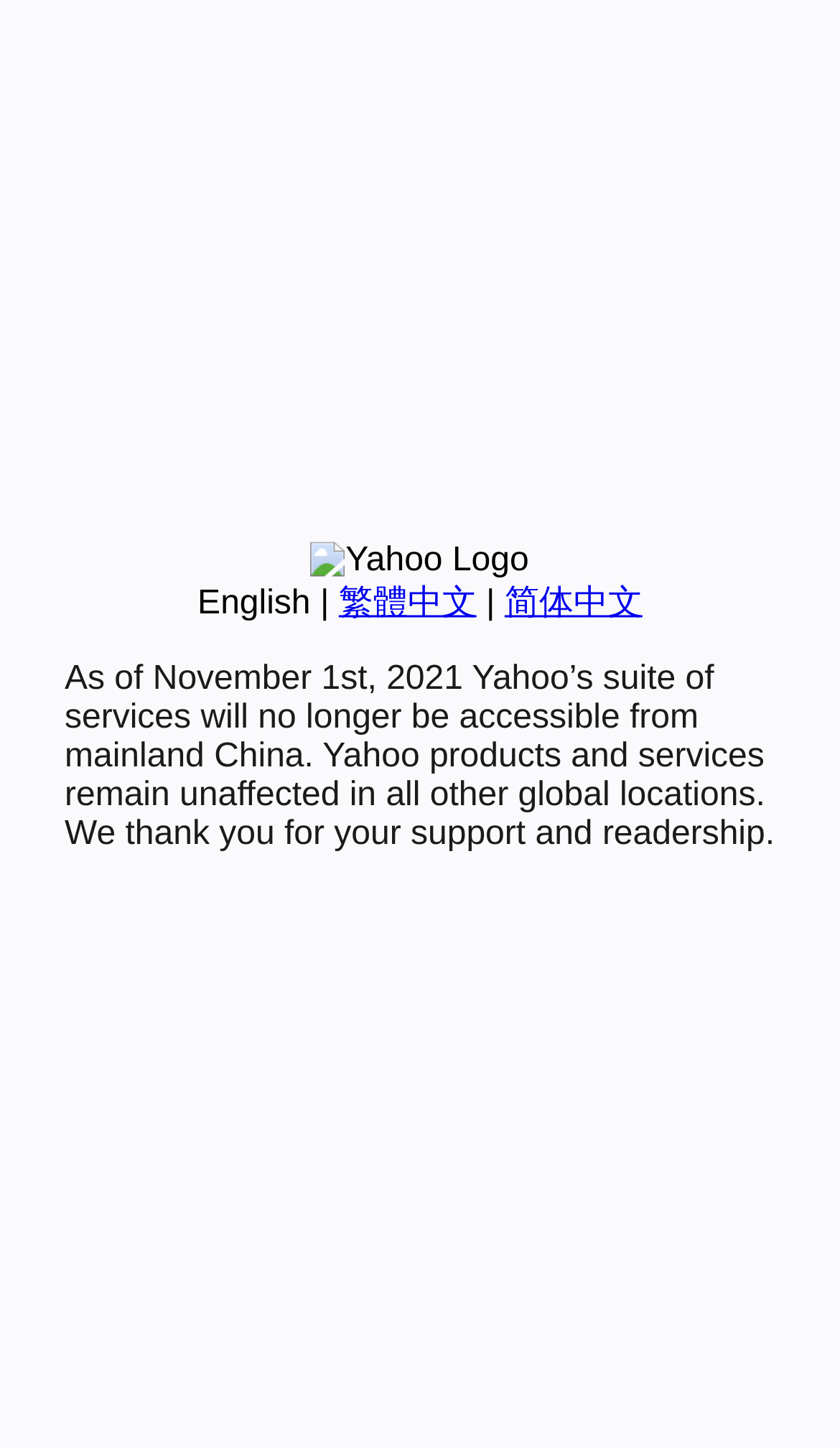Please determine the bounding box coordinates for the element with the description: "Curbside & Online Ordering".

None